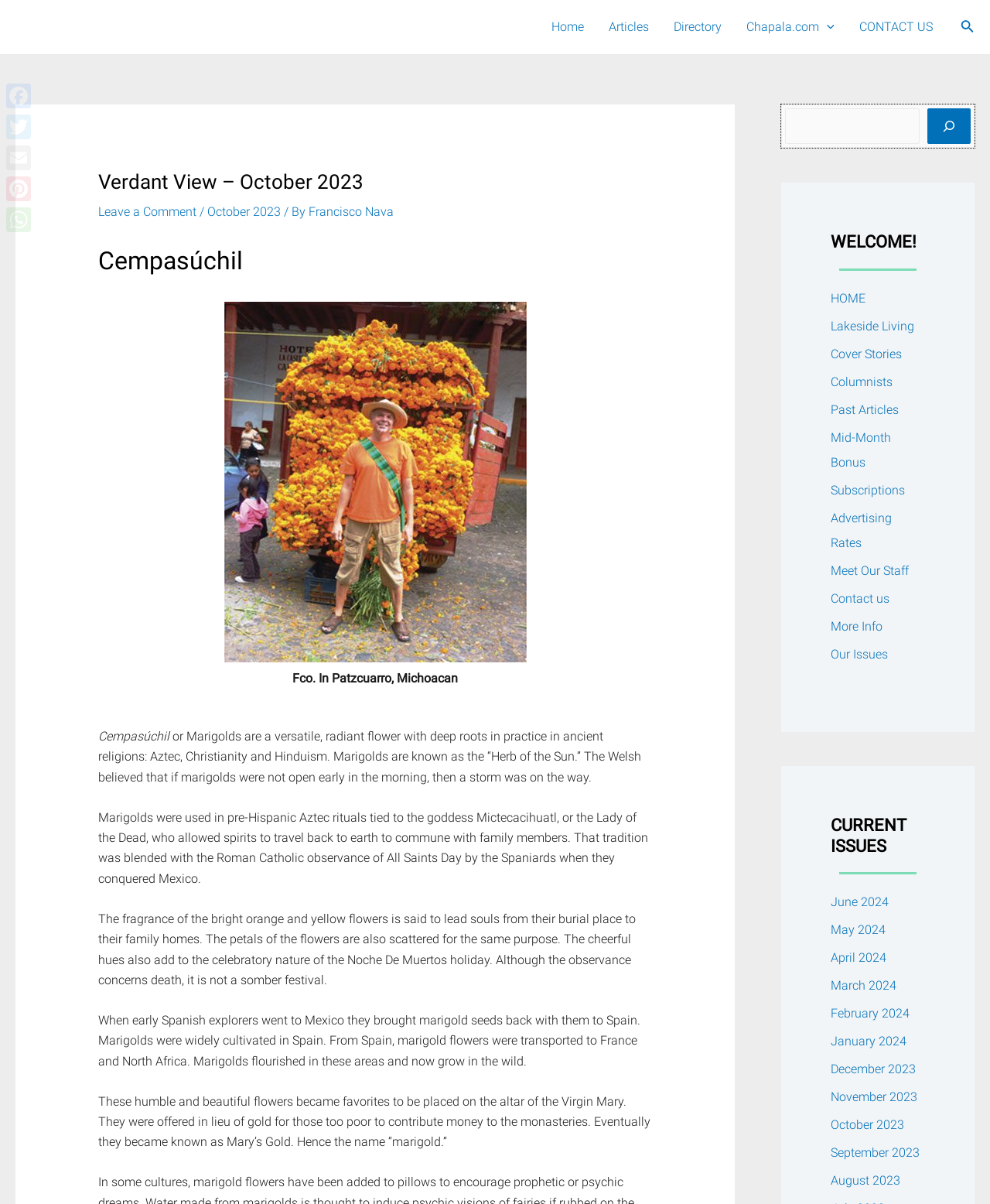What is the current issue of the magazine being displayed? Look at the image and give a one-word or short phrase answer.

October 2023